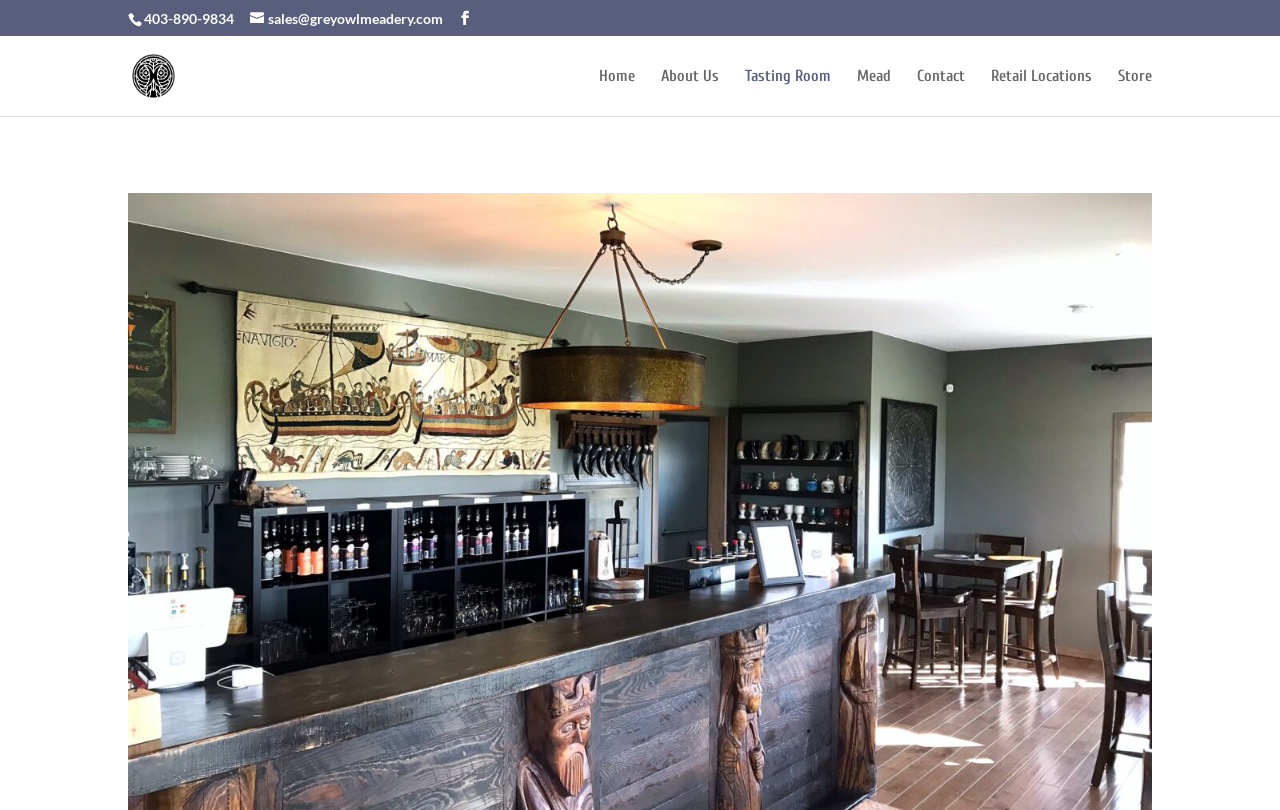Could you highlight the region that needs to be clicked to execute the instruction: "learn about the meadery"?

[0.516, 0.085, 0.562, 0.143]